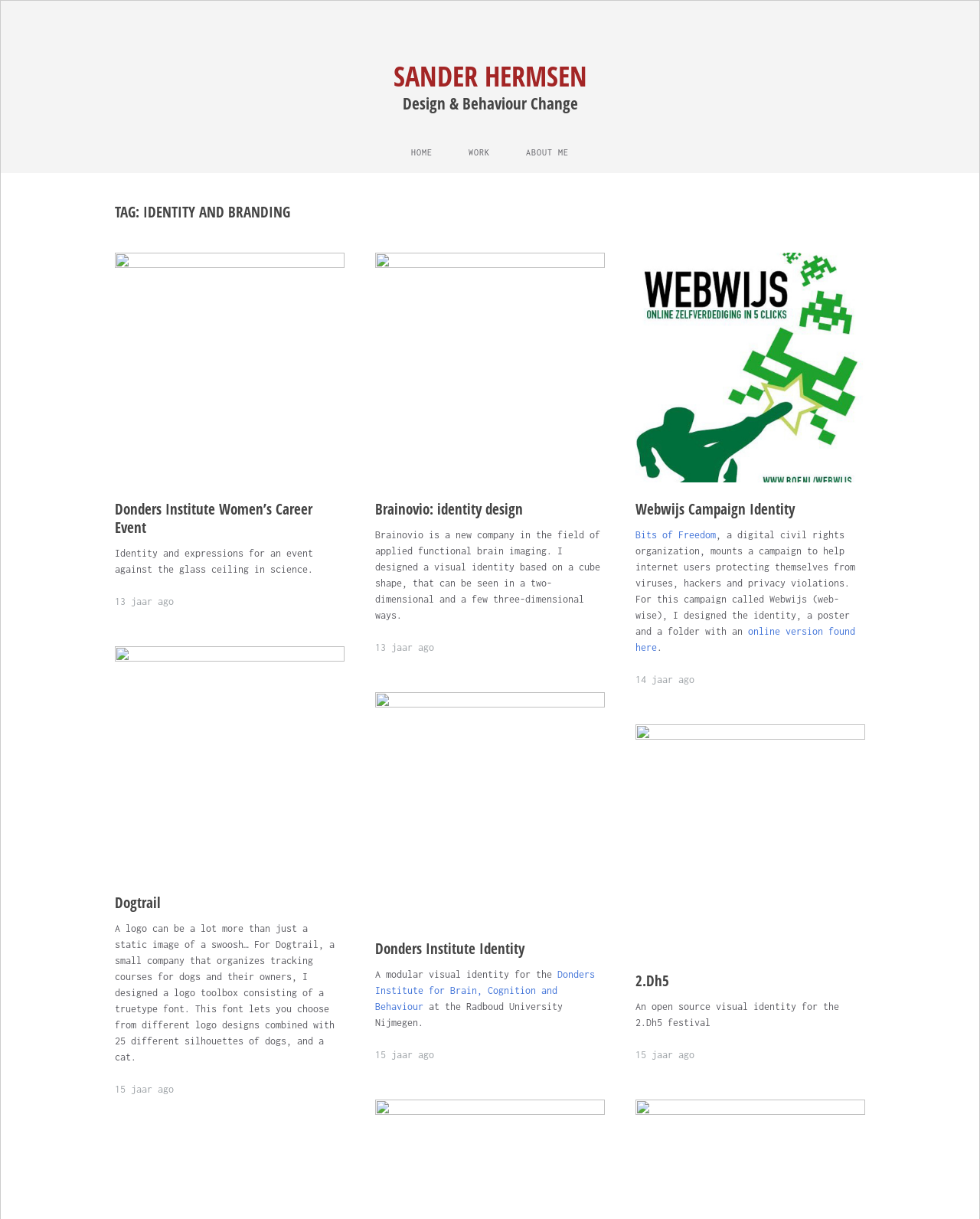Use a single word or phrase to answer this question: 
What is the profession of Sander Hermsen?

Designer